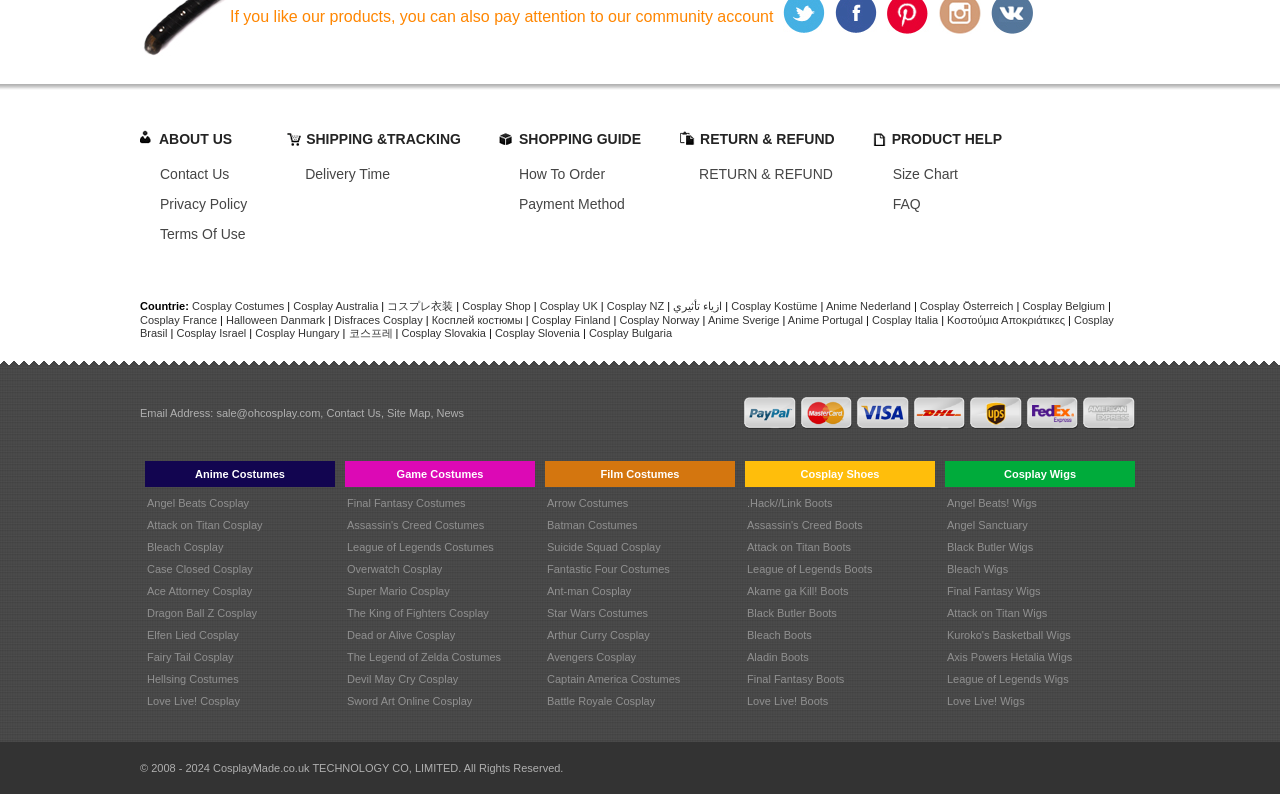Give a one-word or one-phrase response to the question:
What types of costumes are available?

Anime, game, and more